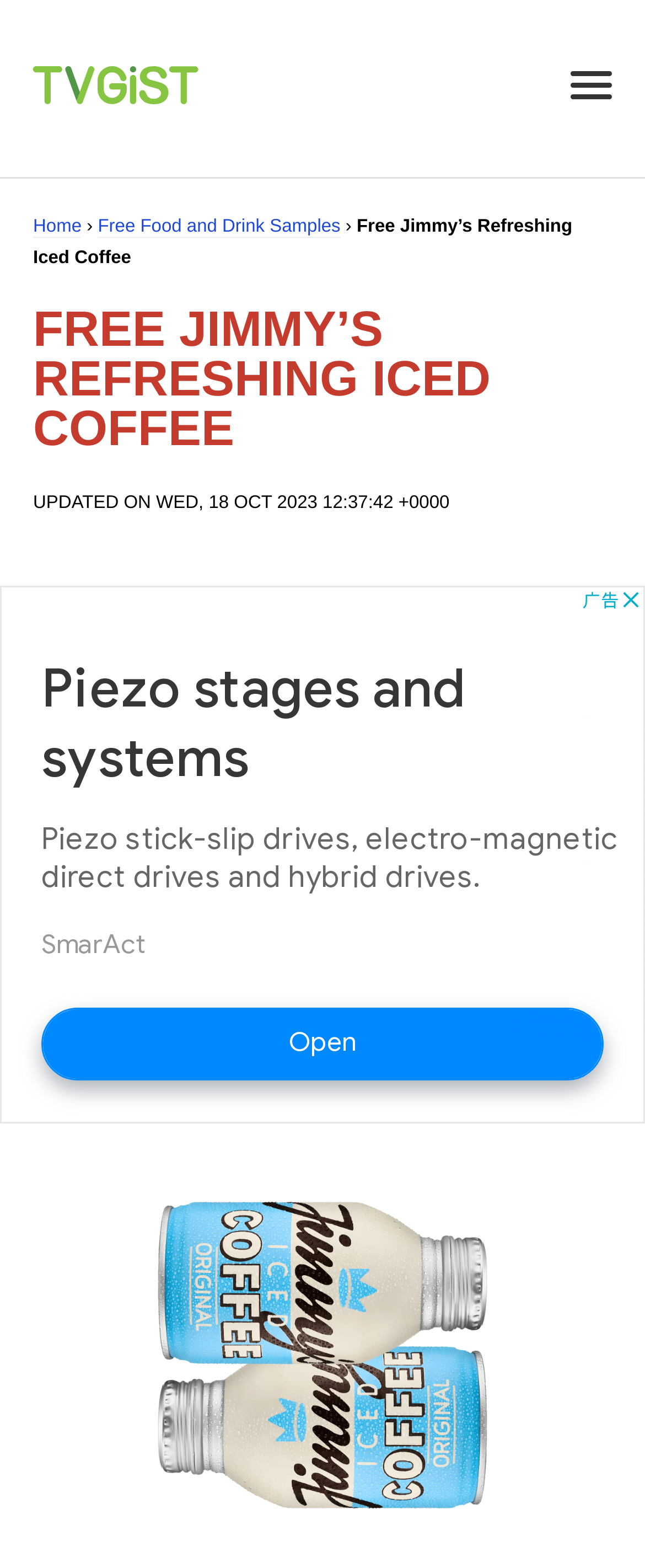Create a detailed narrative of the webpage’s visual and textual elements.

The webpage is about Jimmy's Refreshing Iced Coffee, a cold drink that rejuvenates and revitalizes on hot summer days. At the top left, there is a logo image with a link to "Freebies, Free Stuff, Free Samples & Trials by Mail". Next to the logo, there is a navigation menu with links to "Home" and "Free Food and Drink Samples", separated by a static text "›". 

On the same line, there is a title "Free Jimmy’s Refreshing Iced Coffee" and a heading "FREE JIMMY’S REFRESHING ICED COFFEE" below it. The heading is quite large and prominent on the page. 

Below the title, there is a line of text indicating the update time, "UPDATED ON Oct. 18, 2023, 12:37 p.m.", with the exact timestamp "WED, 18 OCT 2023 12:37:42 +0000" written in smaller text. 

Taking up most of the page is a large advertisement iframe, spanning the entire width of the page. Below the advertisement, there is a large image of Jimmy's Refreshing Iced Coffee, which is likely the product being promoted.